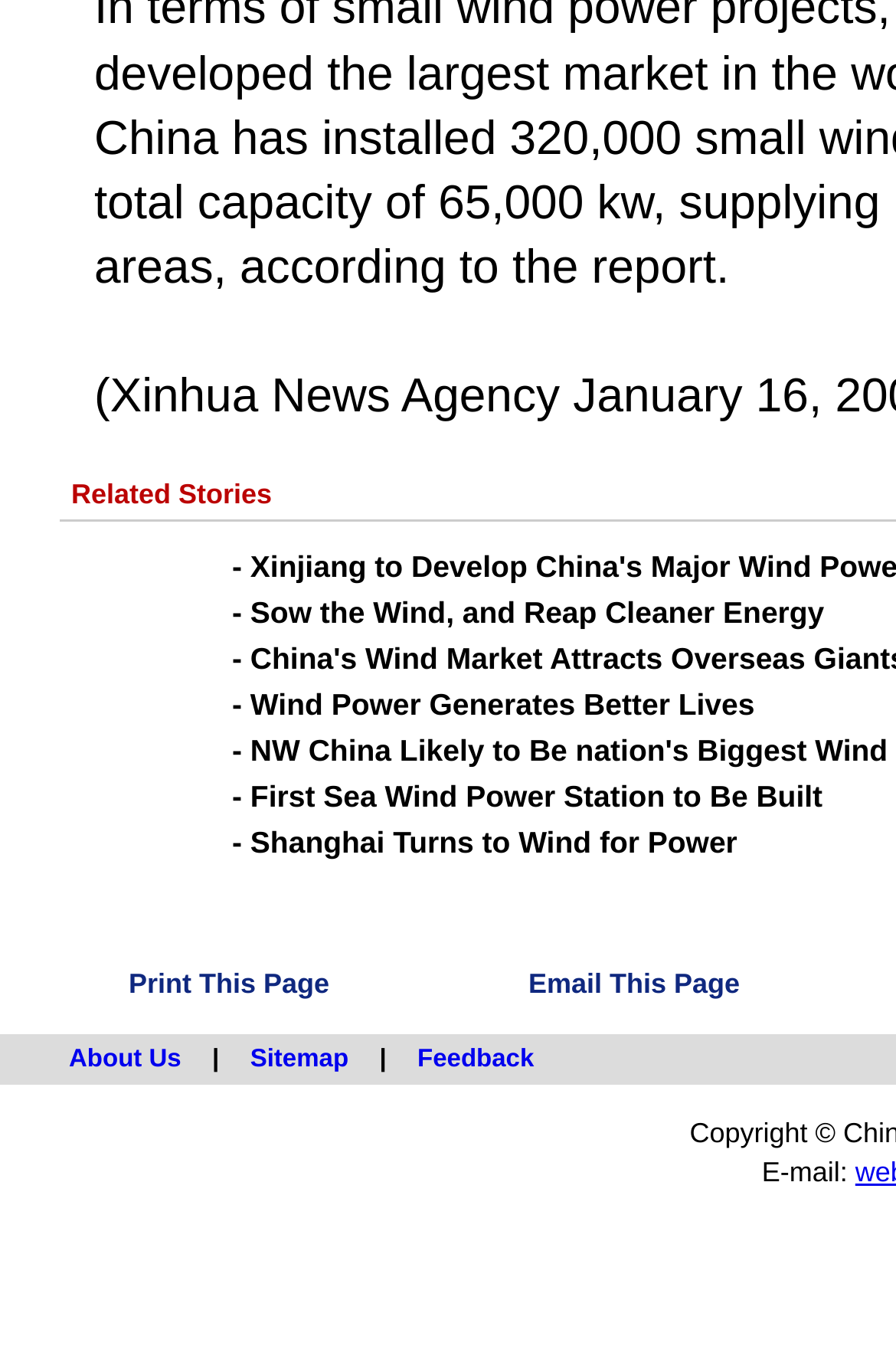Respond to the question below with a single word or phrase: What is the purpose of the images on this webpage?

To decorate or illustrate